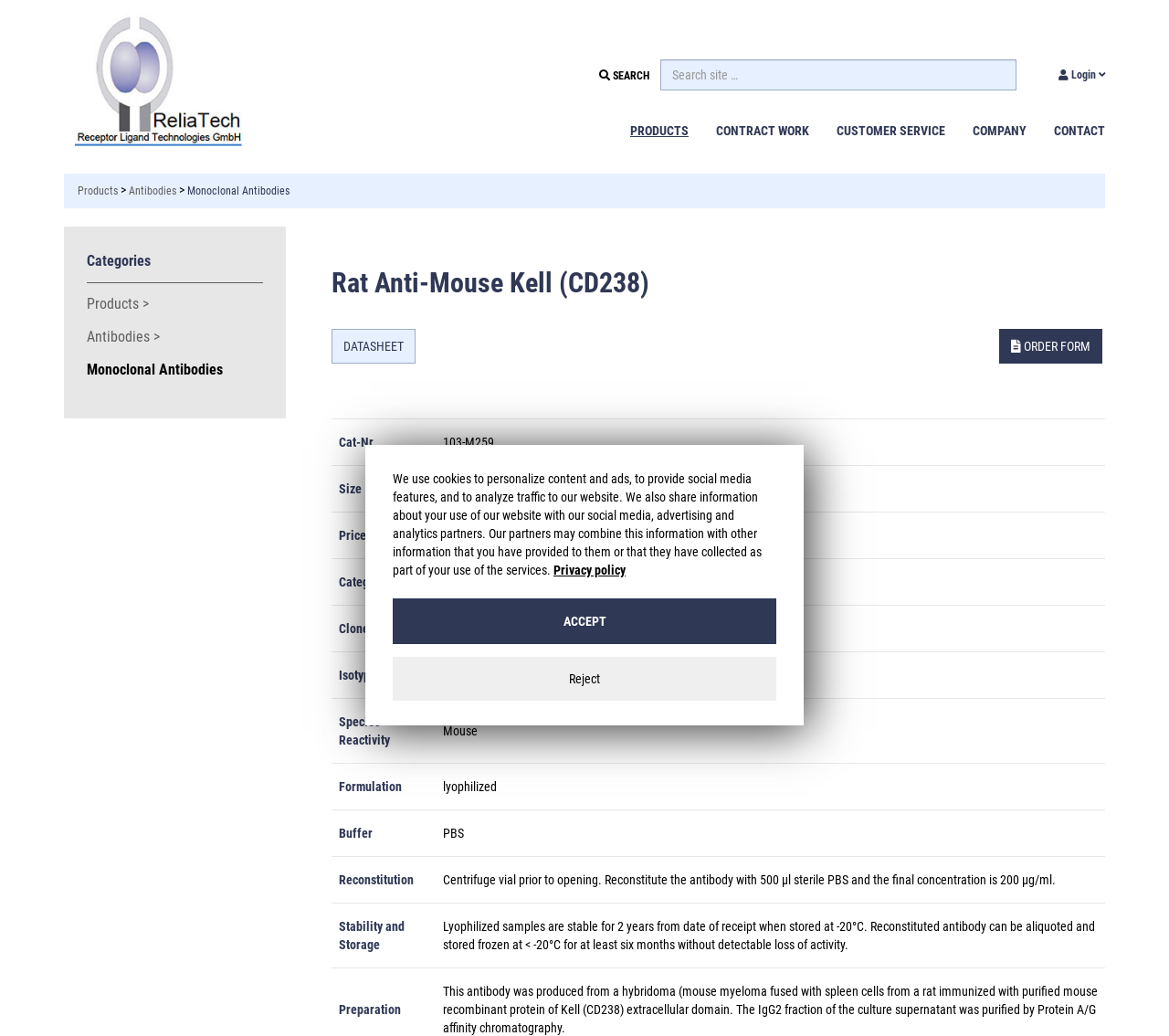Please determine the bounding box coordinates of the area that needs to be clicked to complete this task: 'Order with ORDER FORM'. The coordinates must be four float numbers between 0 and 1, formatted as [left, top, right, bottom].

[0.854, 0.317, 0.943, 0.351]